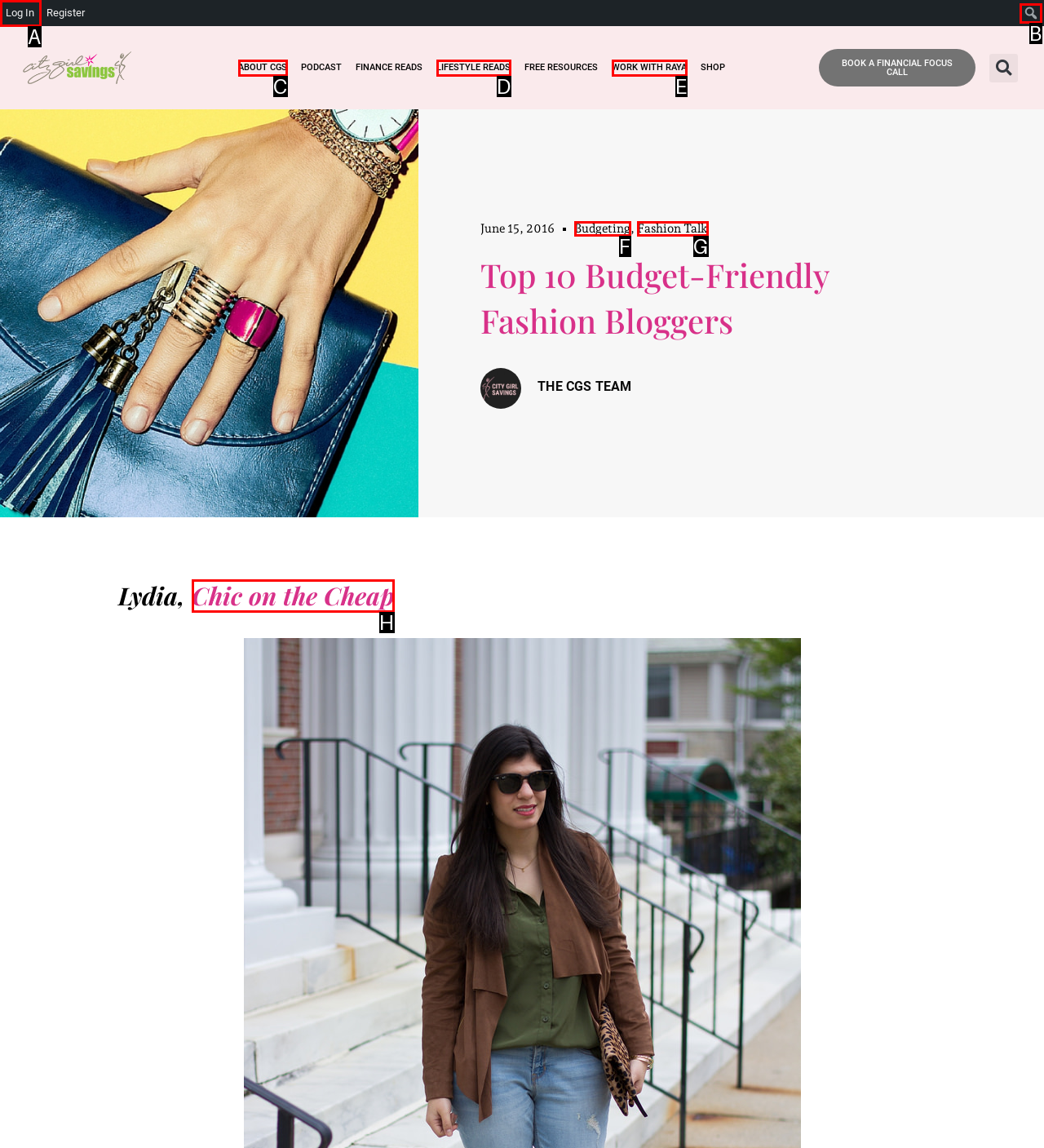Select the letter of the element you need to click to complete this task: Search for something
Answer using the letter from the specified choices.

B